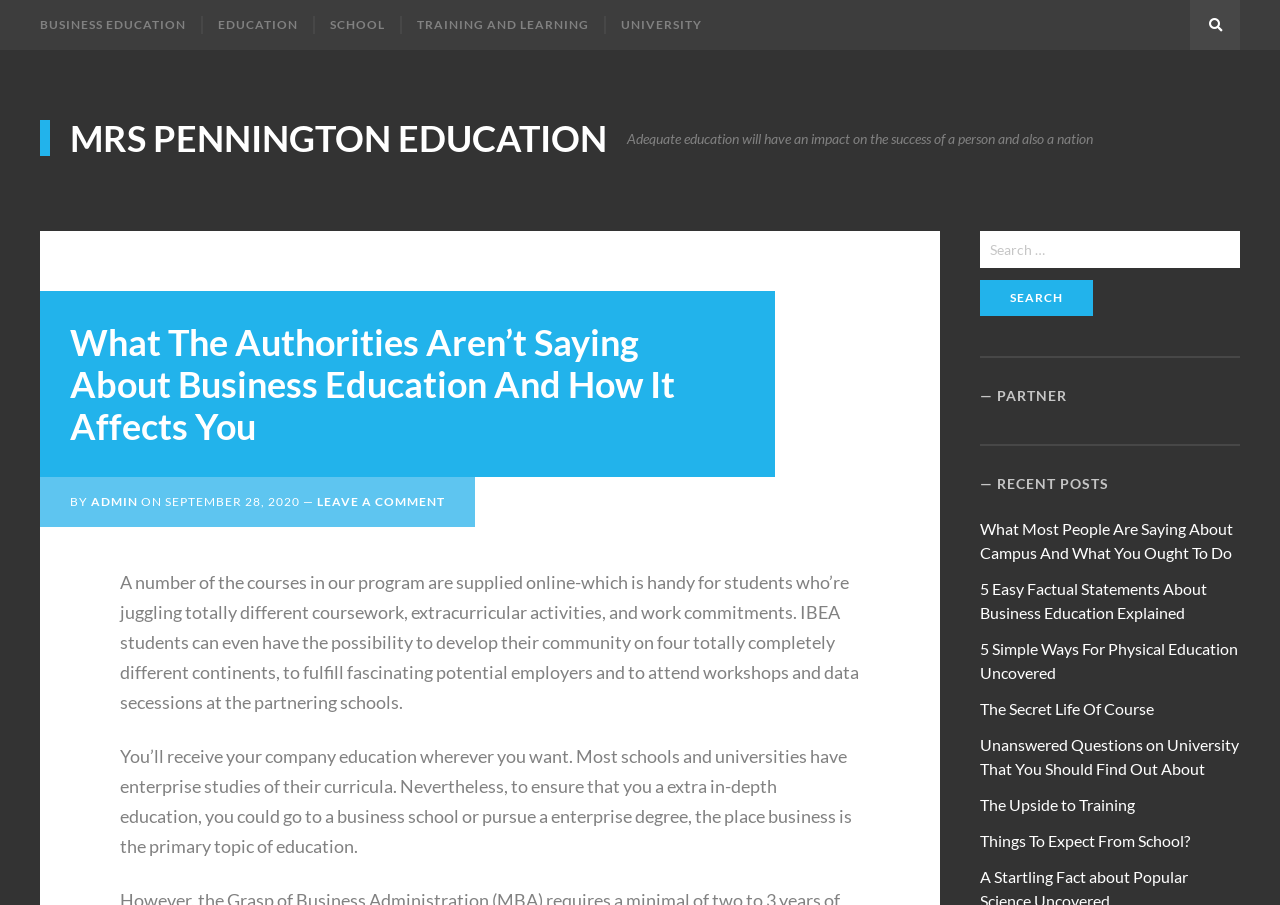Locate and extract the headline of this webpage.

What The Authorities Aren’t Saying About Business Education And How It Affects You